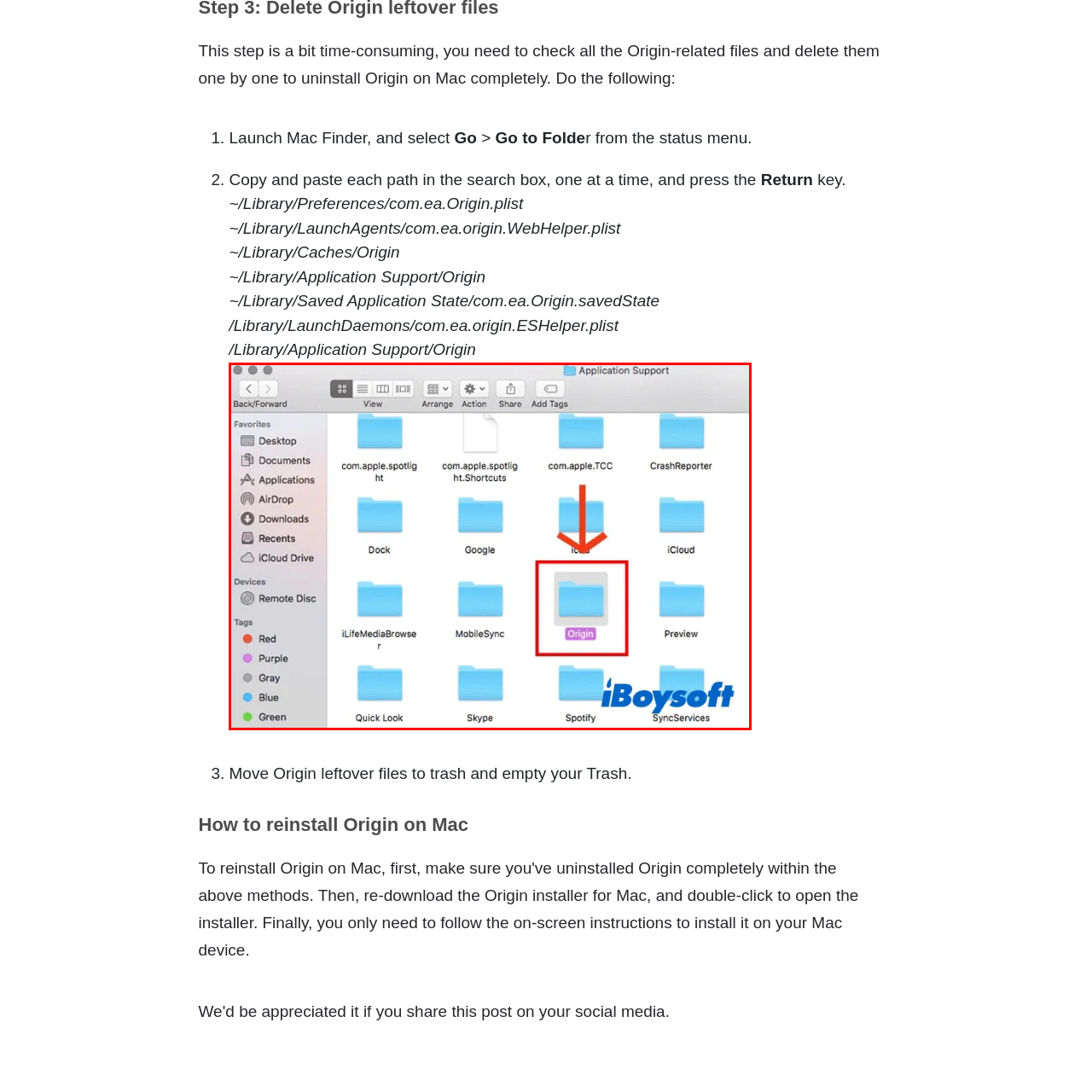Craft a detailed and vivid caption for the image that is highlighted by the red frame.

The image displays a window from the Mac Finder, specifically within the "Application Support" folder. In the foreground, there is a highlighted folder named "Origin," which is circled in red and marked with an arrow pointing downward, indicating its significance. This visual serves as a guide for users attempting to locate and remove Origin-related files as part of the uninstallation process on a Mac. The interface showcases various other folders, emphasizing the user's navigation through system files. This is a crucial step for users looking to completely uninstall the Origin application, as illustrated in a step-by-step instruction set provided alongside the image.